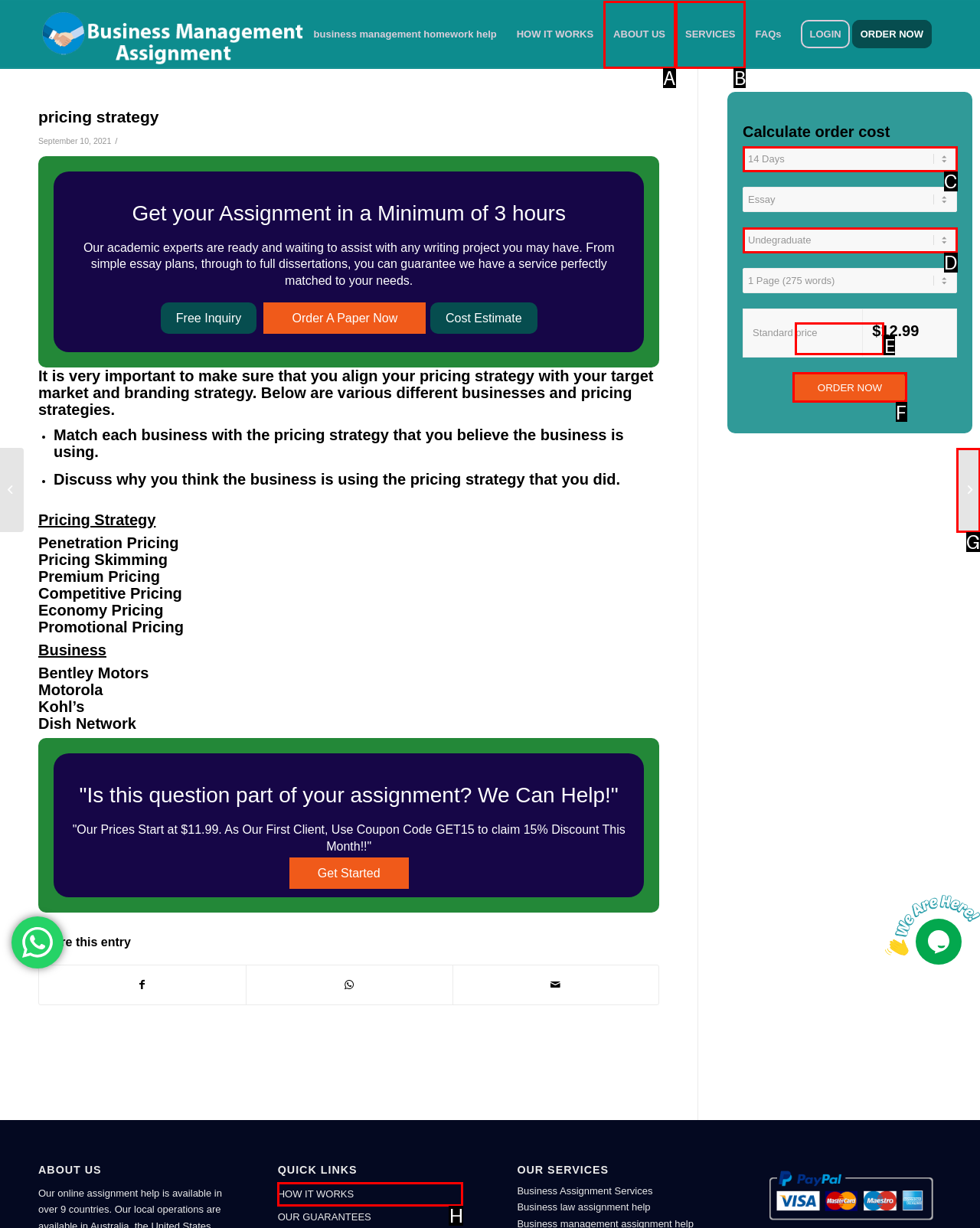Determine which HTML element should be clicked to carry out the following task: Order Now Respond with the letter of the appropriate option.

E